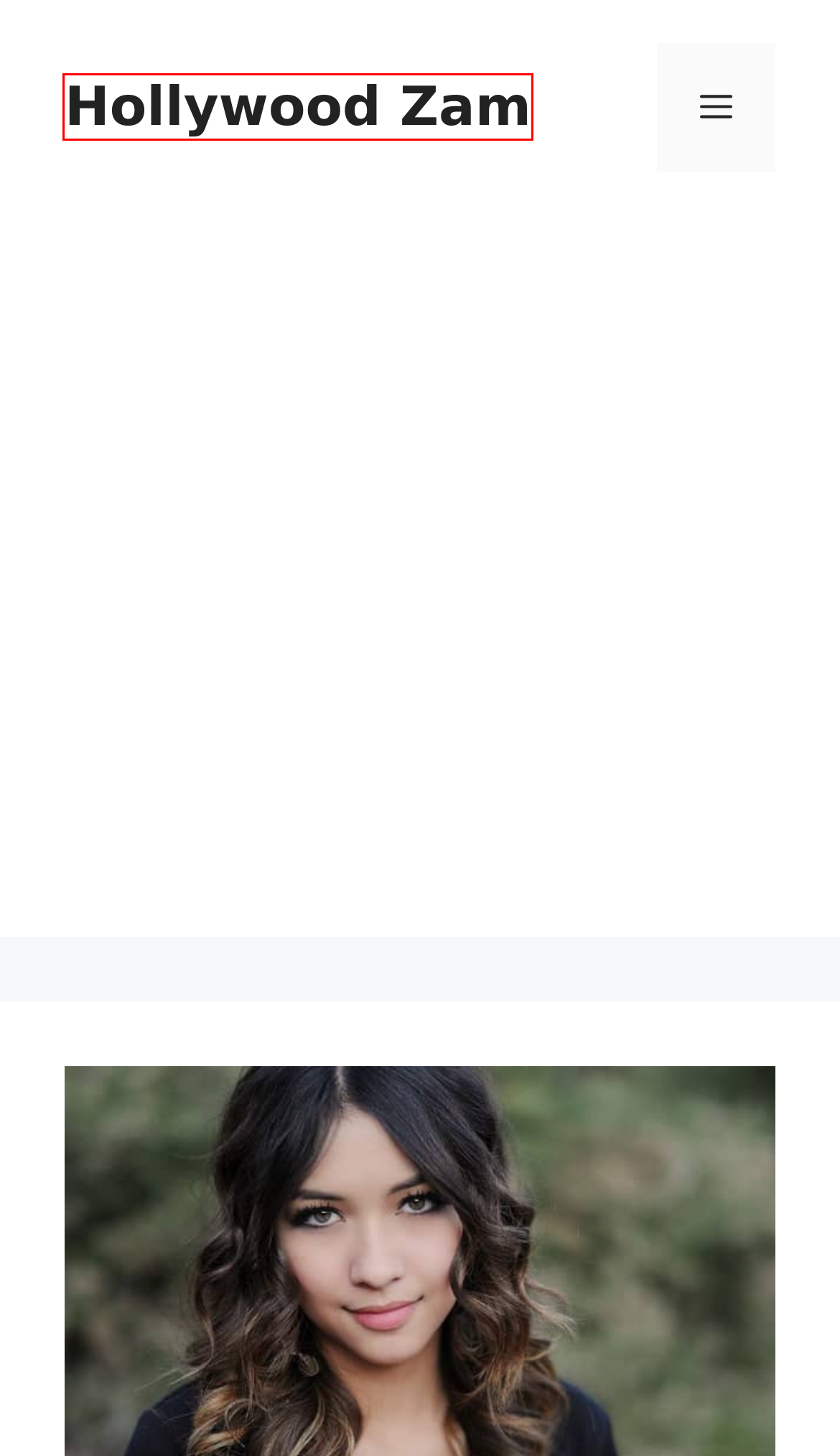Look at the given screenshot of a webpage with a red rectangle bounding box around a UI element. Pick the description that best matches the new webpage after clicking the element highlighted. The descriptions are:
A. Choi Sung-hoon - Net Worth 2024, Age, Height, Bio, Birthday, Wiki
B. Blake, Author at Hollywood Zam
C. HollywoodZam - Celebrity biography, gossip, lifestyle, dating and relationship
D. Who is Kornelia Ski? Age, Net worth, Relationship, Height, Affair
E. Entertainment Archives – Hollywood Zam
F. Greta Kukkonen Bio, Age, Net Worth, Relationship
G. Elle Mills - Net Worth 2024, Age, Height, Bio, Birthday, Wiki
H. Ethan Wacker- Bio, Age, Height, Net Worth, Girlfriend, Dating

C